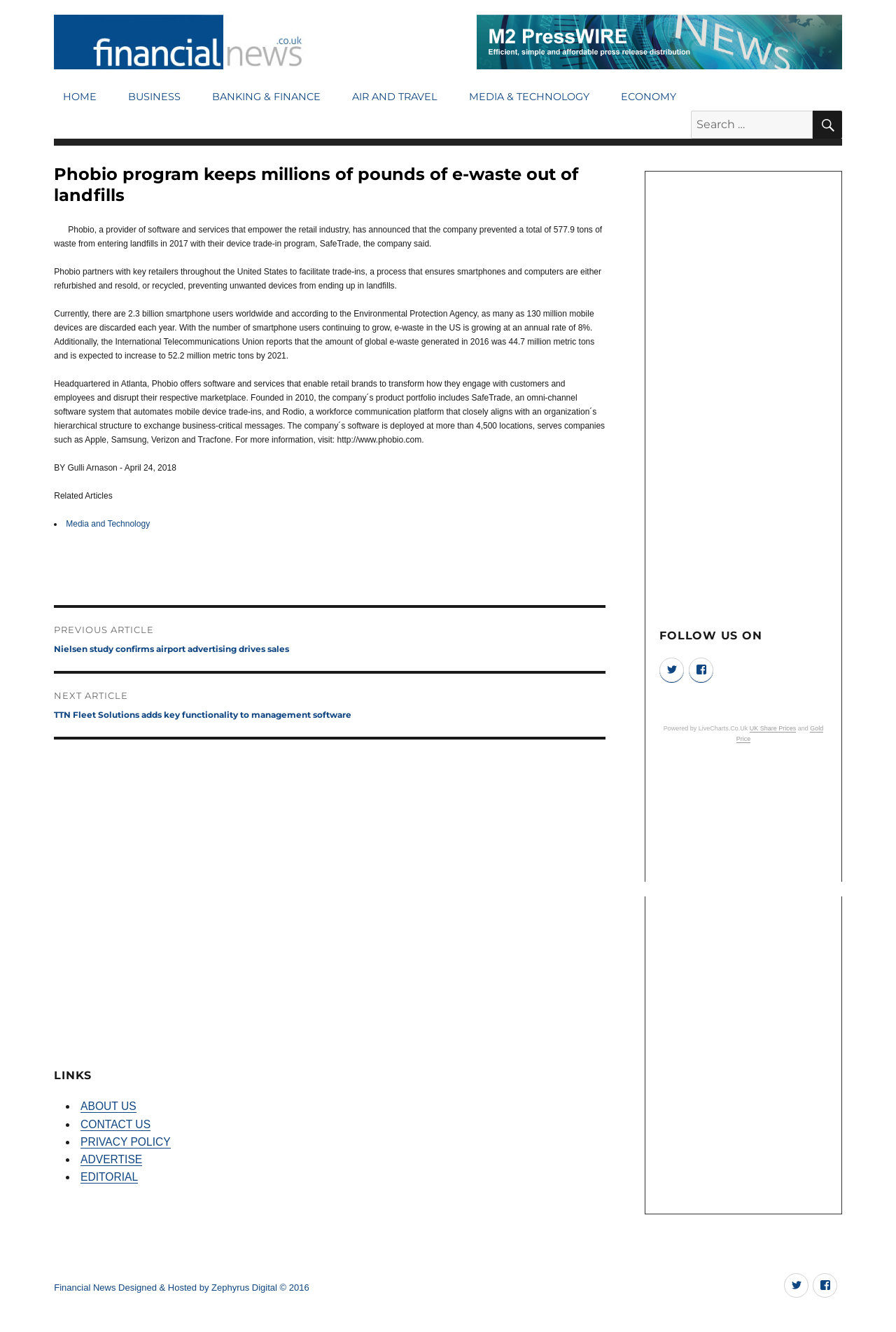Use a single word or phrase to answer the following:
What is the name of the platform that closely aligns with an organization's hierarchical structure to exchange business-critical messages?

Rodio